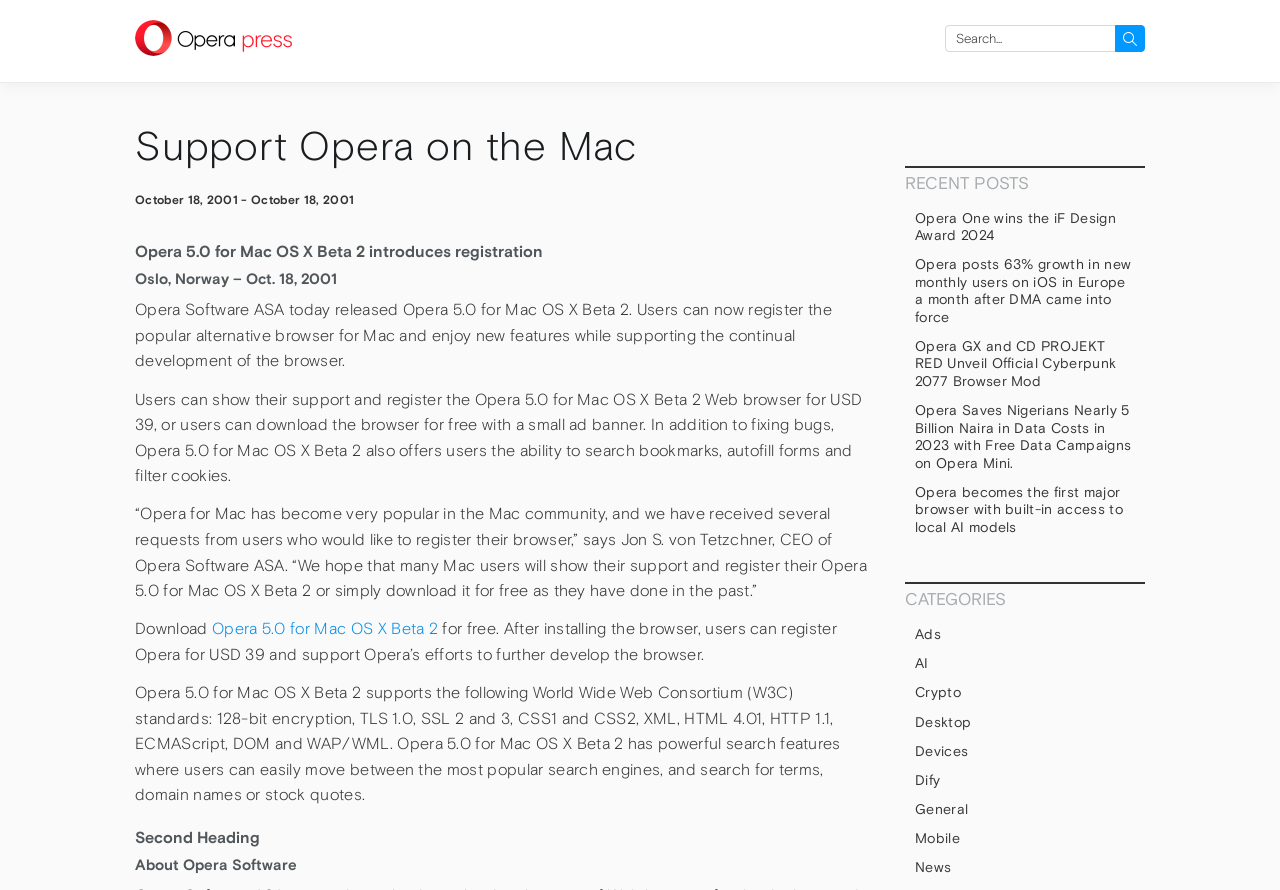What is the price of registering the browser?
Using the image as a reference, give an elaborate response to the question.

The webpage mentions that users can register the browser for USD 39. The text 'Users can show their support and register the Opera 5.0 for Mac OS X Beta 2 Web browser for USD 39...' indicates the price of registration.